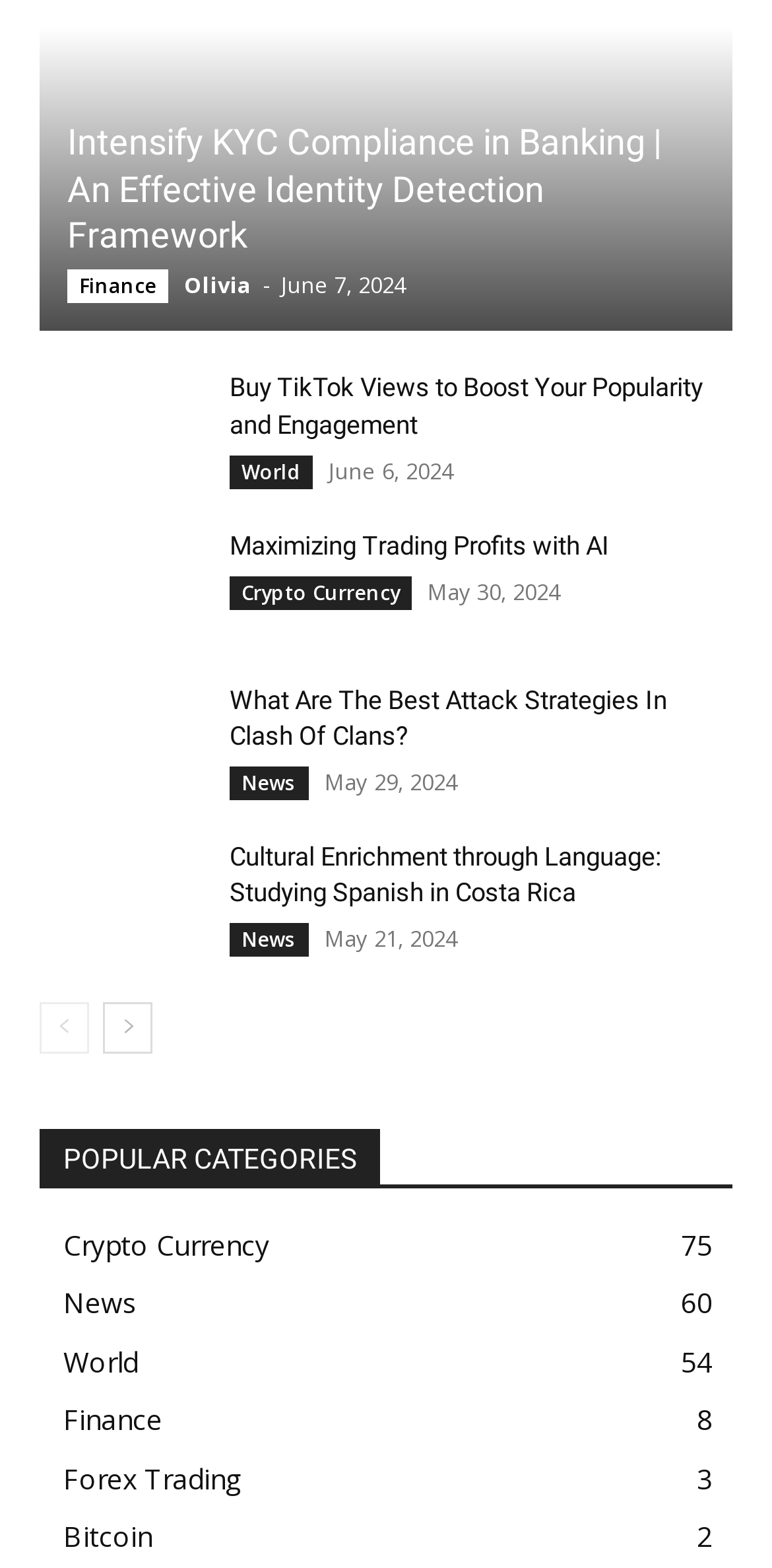Give a one-word or one-phrase response to the question: 
What are the popular categories listed on this webpage?

Crypto Currency, News, World, Finance, Forex Trading, Bitcoin